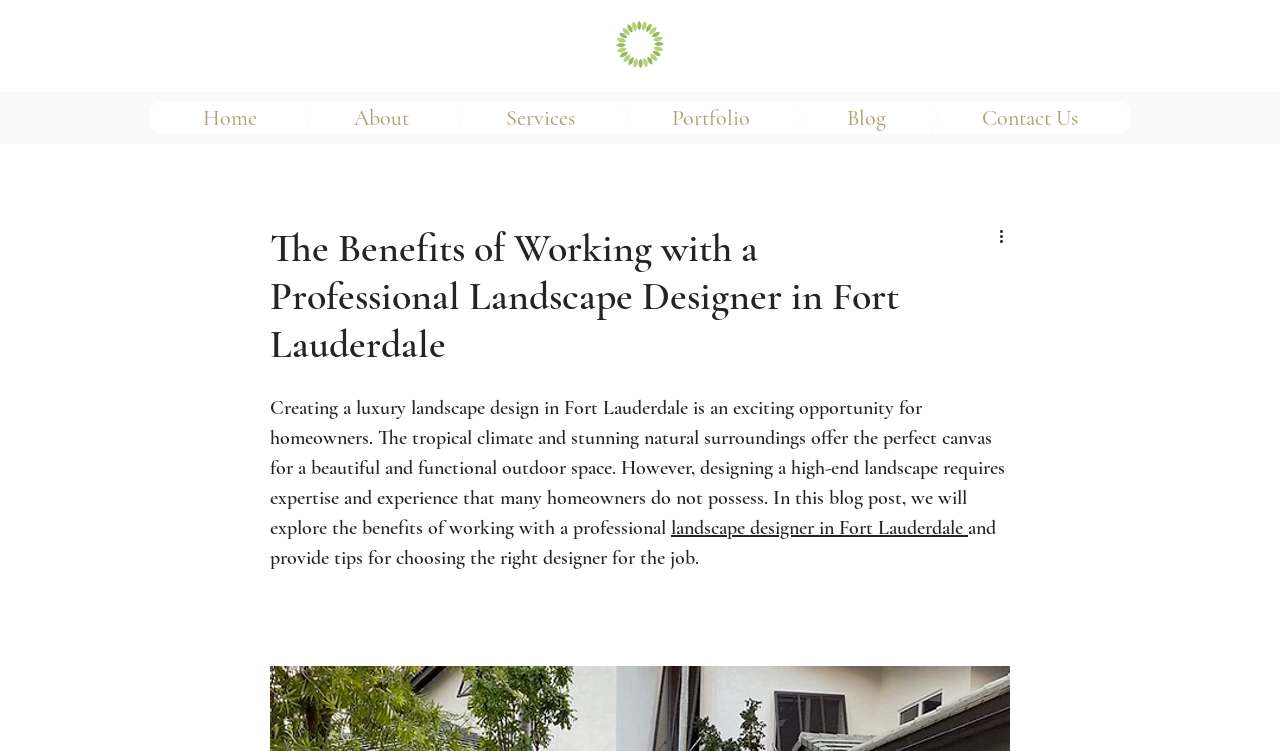Can you determine the main header of this webpage?

The Benefits of Working with a Professional Landscape Designer in Fort Lauderdale